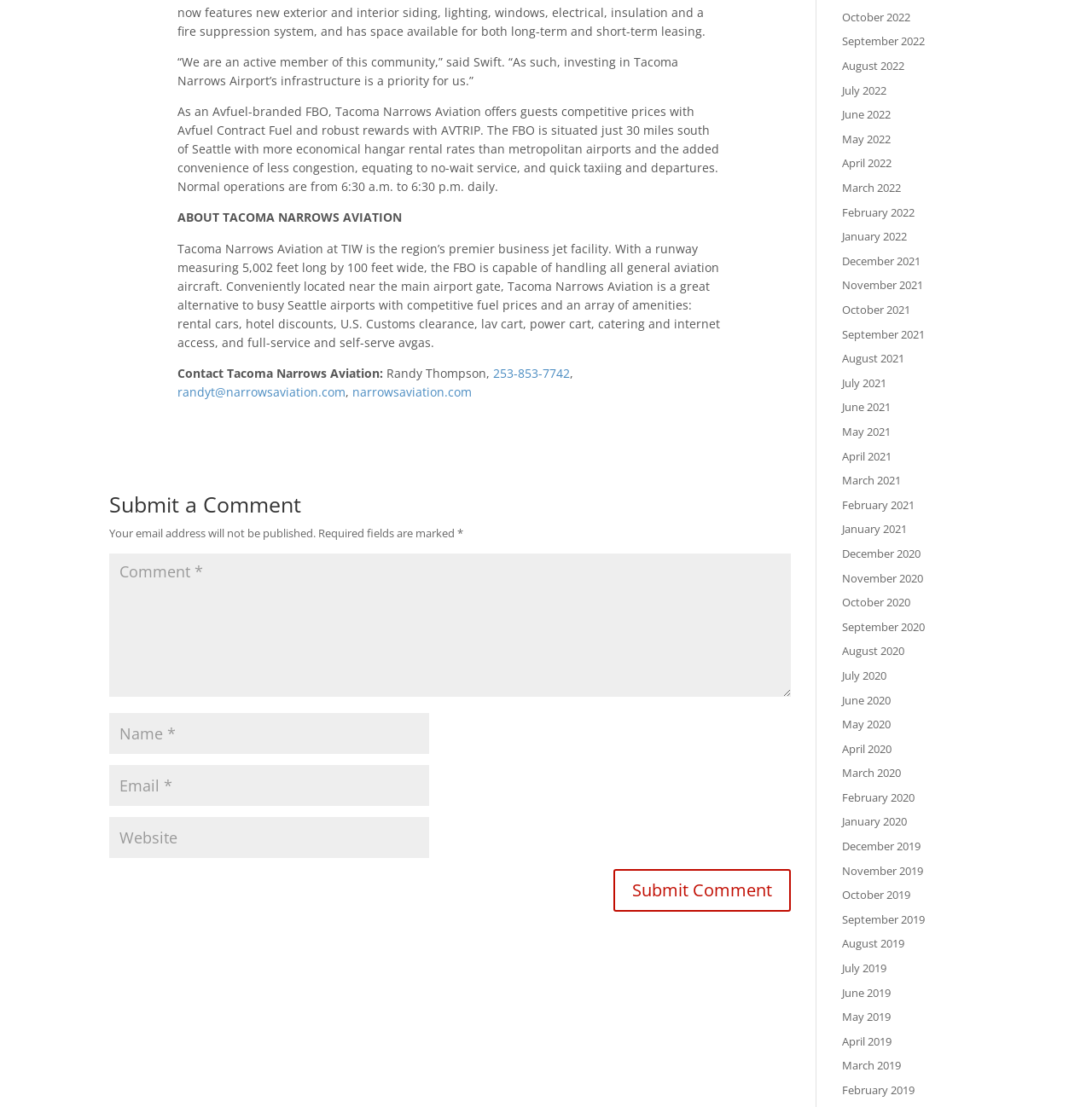Find the bounding box coordinates of the element I should click to carry out the following instruction: "View archives for October 2022".

[0.771, 0.008, 0.834, 0.022]